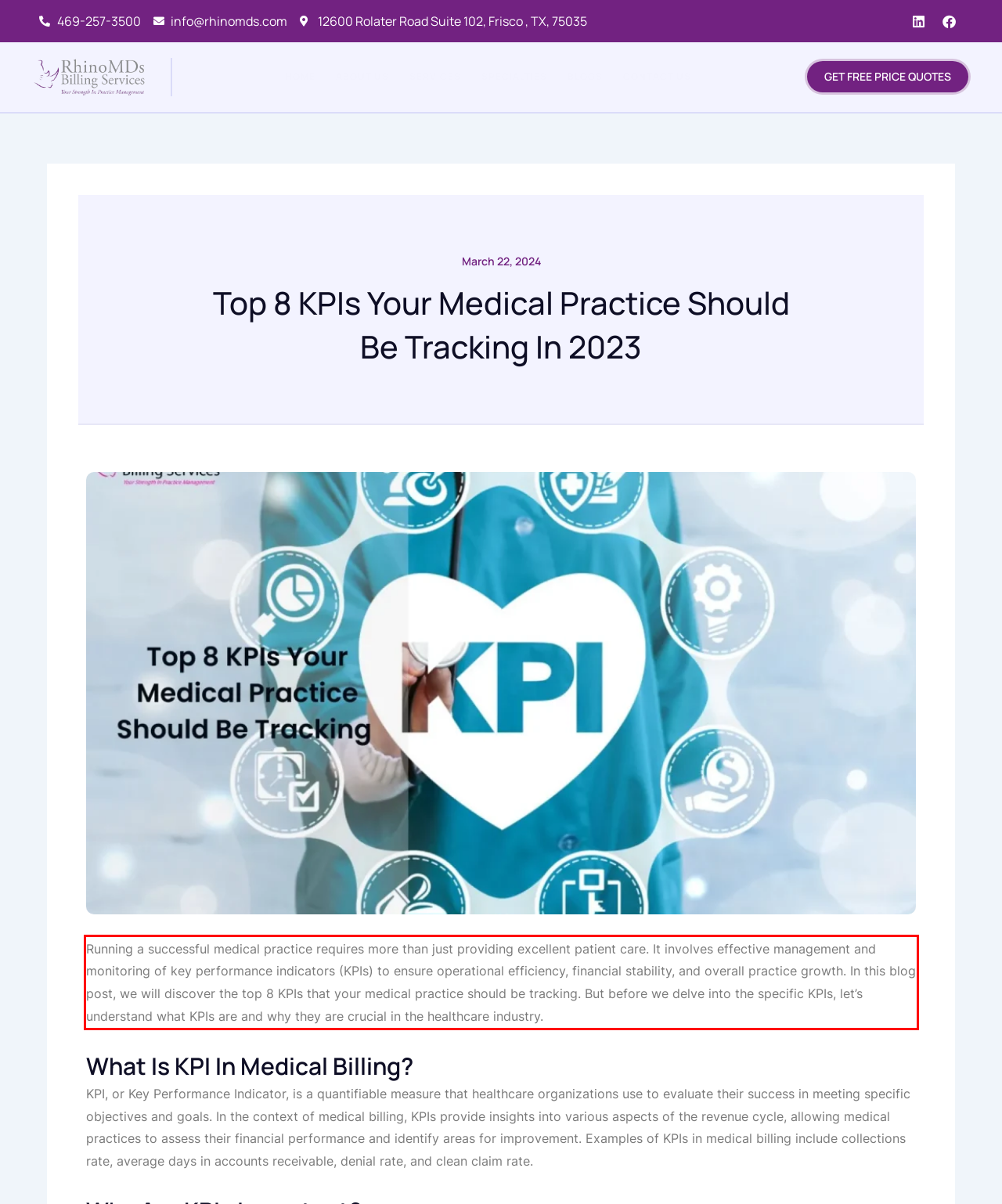Observe the screenshot of the webpage that includes a red rectangle bounding box. Conduct OCR on the content inside this red bounding box and generate the text.

Running a successful medical practice requires more than just providing excellent patient care. It involves effective management and monitoring of key performance indicators (KPIs) to ensure operational efficiency, financial stability, and overall practice growth. In this blog post, we will discover the top 8 KPIs that your medical practice should be tracking. But before we delve into the specific KPIs, let’s understand what KPIs are and why they are crucial in the healthcare industry.